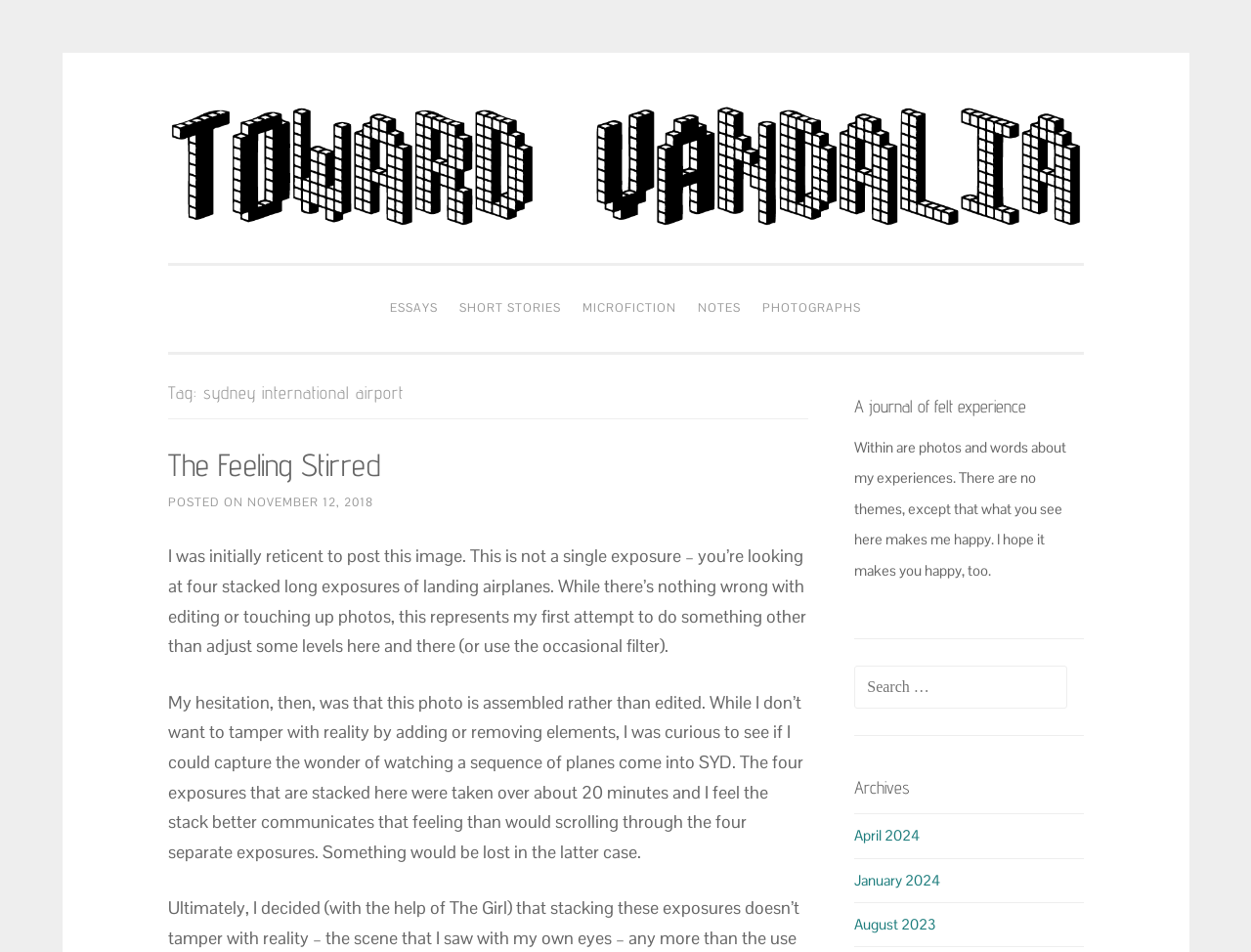Determine the bounding box coordinates of the section I need to click to execute the following instruction: "Read the post 'The Feeling Stirred'". Provide the coordinates as four float numbers between 0 and 1, i.e., [left, top, right, bottom].

[0.134, 0.468, 0.304, 0.507]